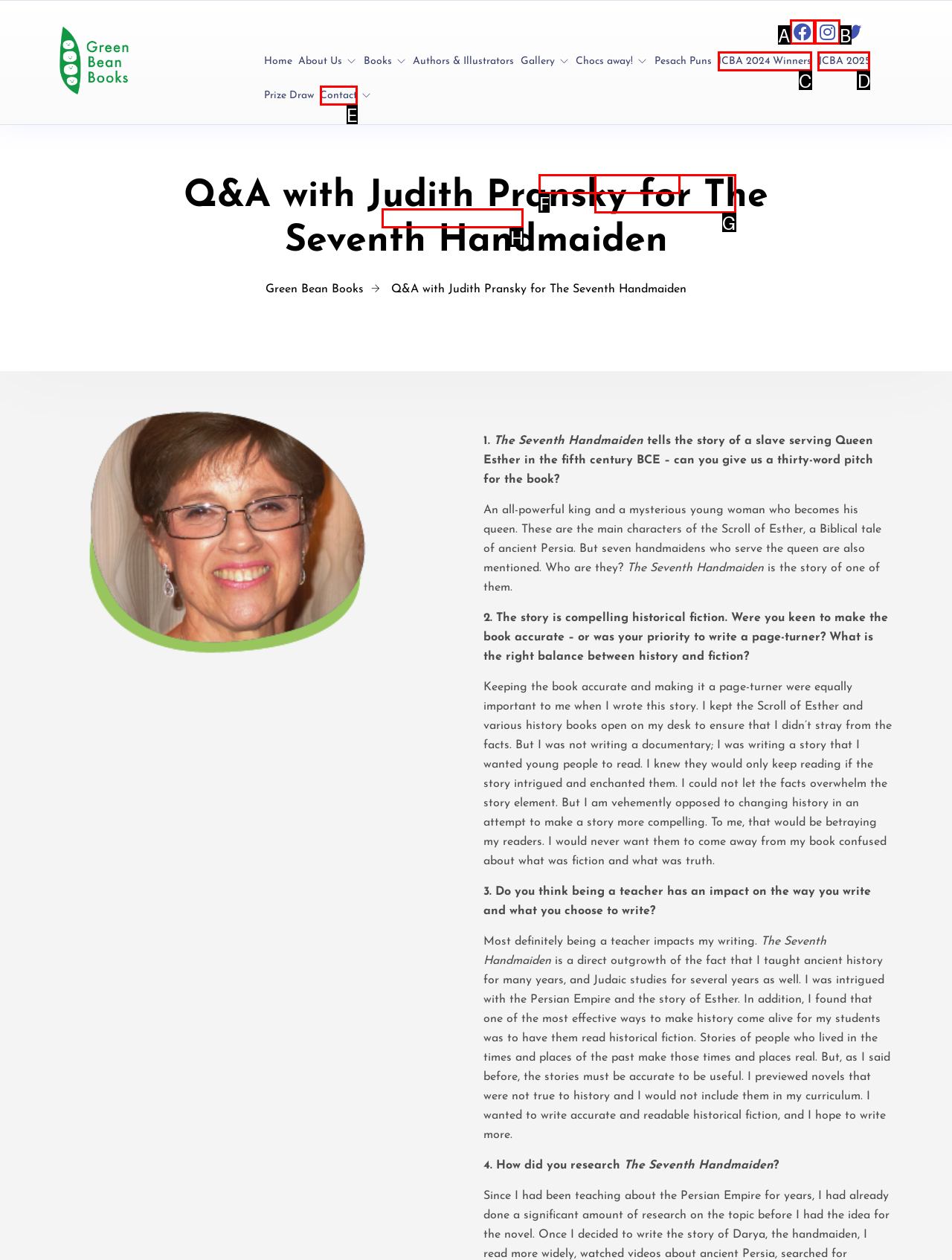From the description: Cookery Books, select the HTML element that fits best. Reply with the letter of the appropriate option.

H